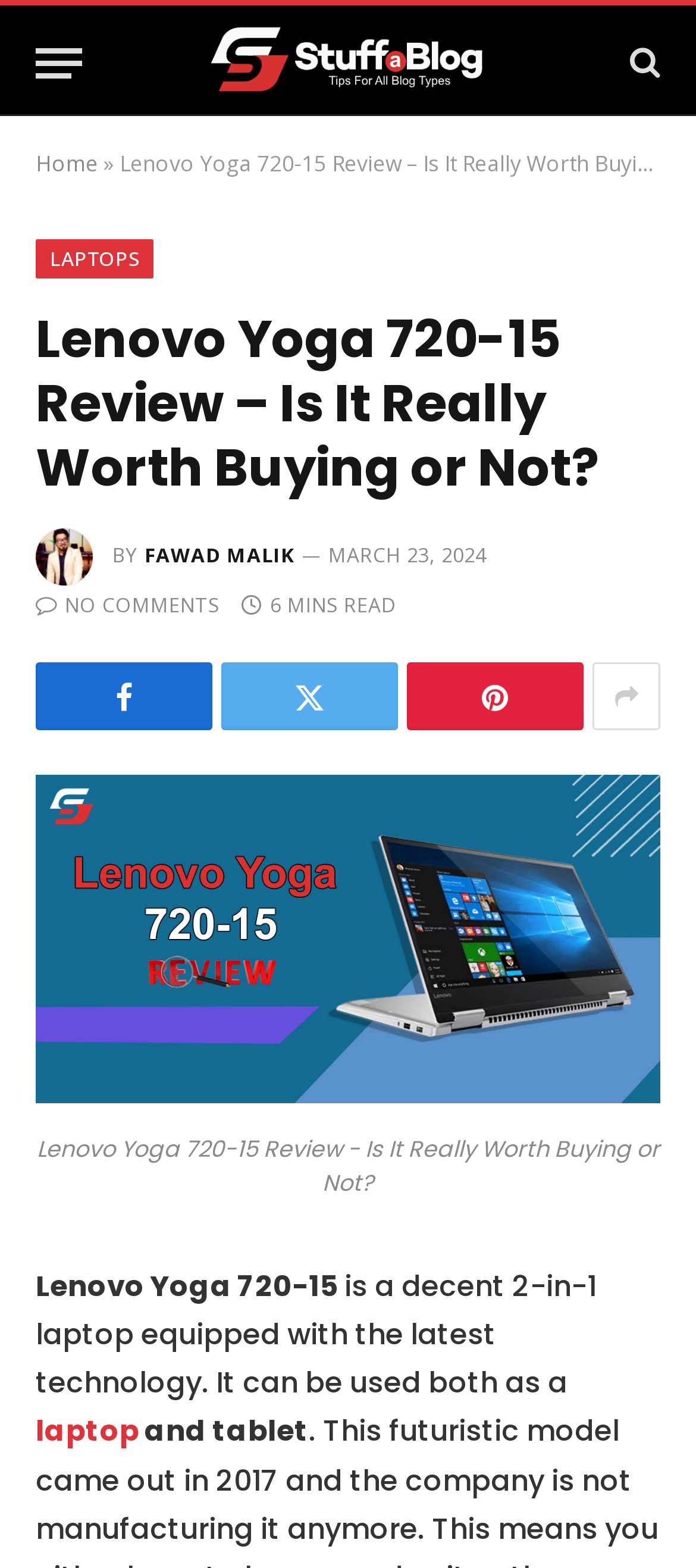Please identify the bounding box coordinates of the area I need to click to accomplish the following instruction: "Share the article".

[0.585, 0.422, 0.838, 0.466]